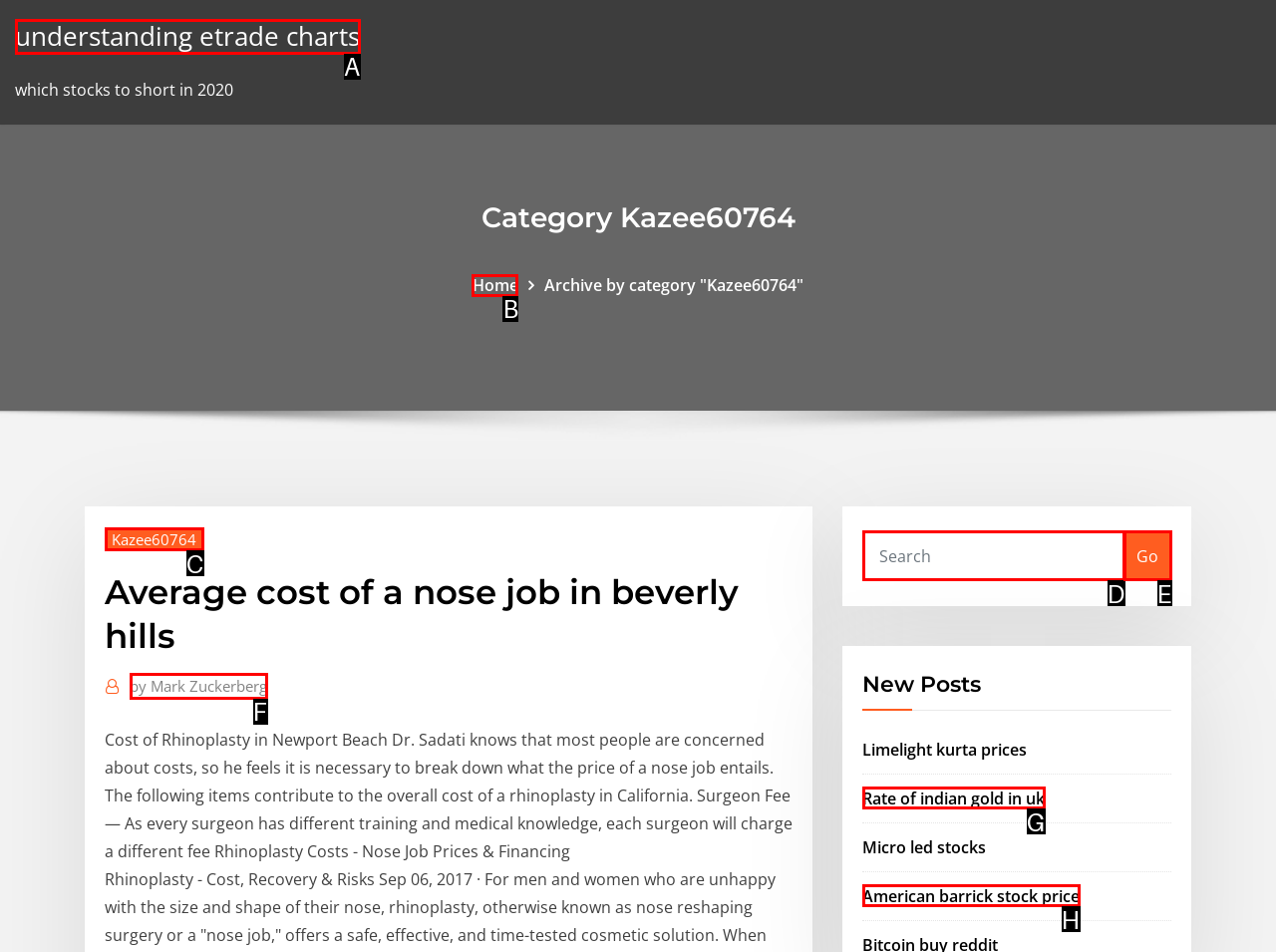Tell me which one HTML element I should click to complete the following instruction: go to home page
Answer with the option's letter from the given choices directly.

B